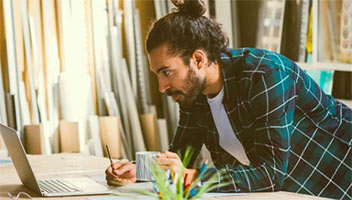Analyze the image and give a detailed response to the question:
What is in front of the young man?

In the image, it can be seen that there is a white mug placed in front of the young man on the desk, suggesting that he might be taking a break to drink coffee or tea, which is often associated with moments of inspiration and creativity.